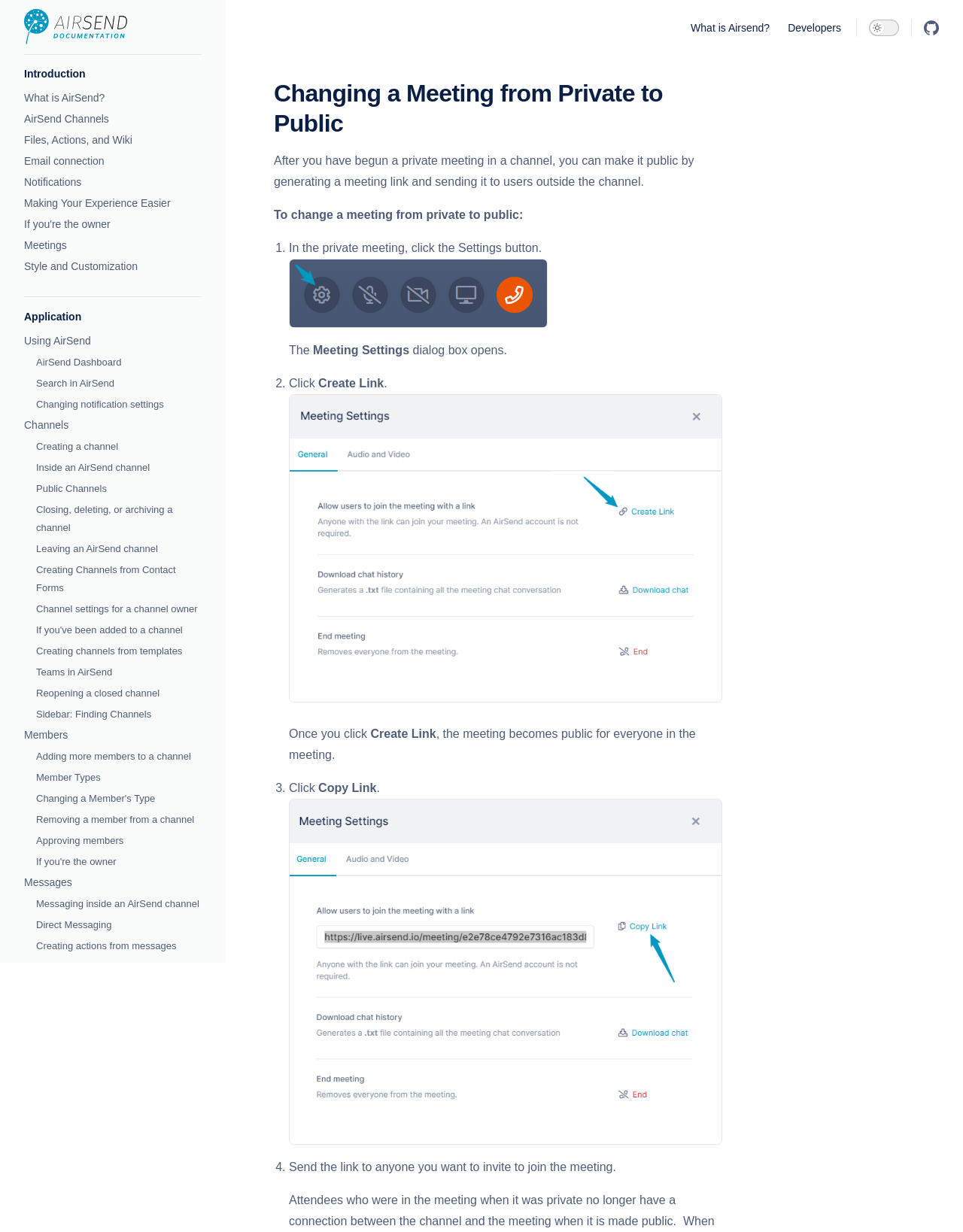Could you identify the text that serves as the heading for this webpage?

Changing a Meeting from Private to Public
#